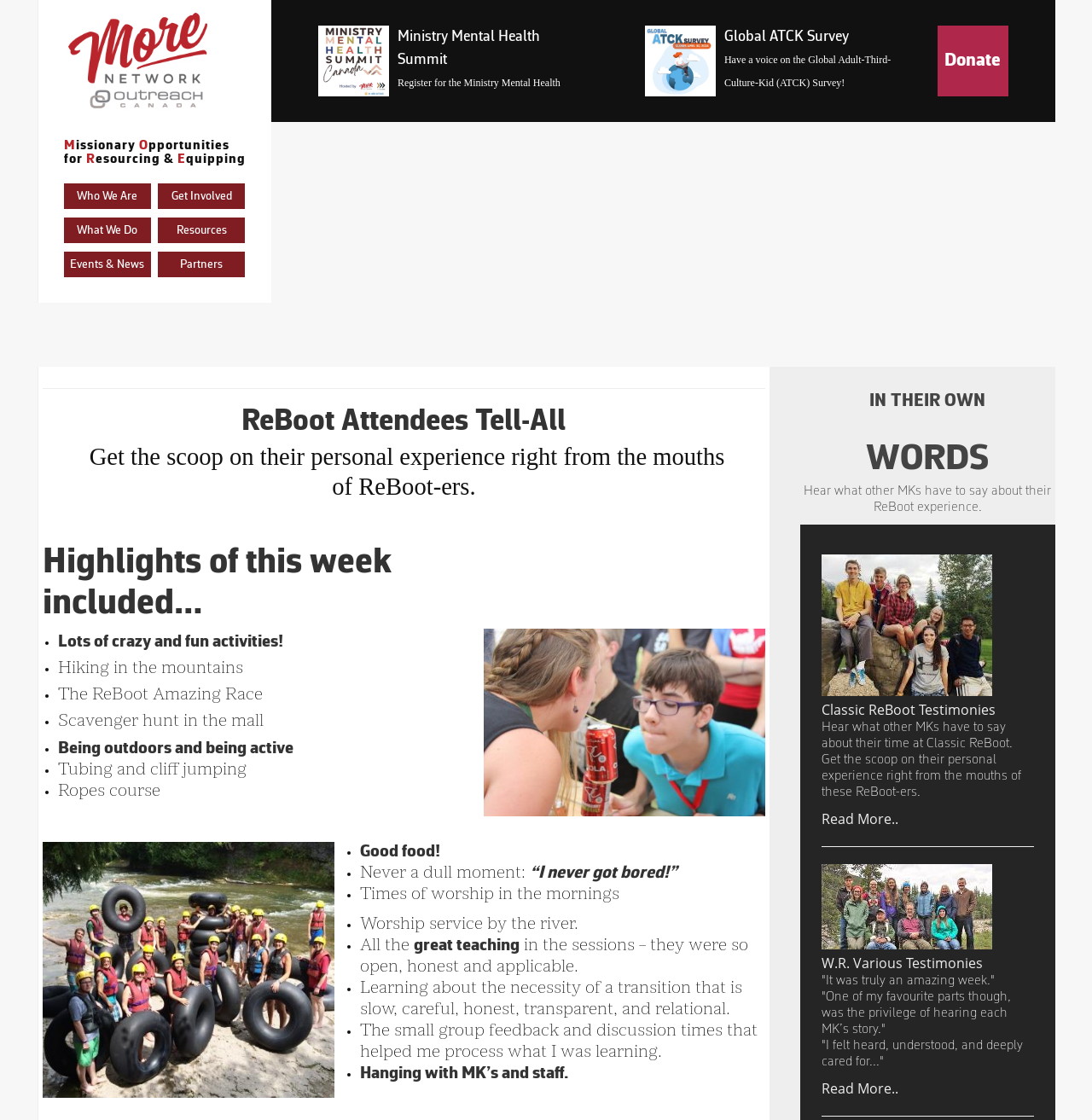Using the provided element description: "Read More..", determine the bounding box coordinates of the corresponding UI element in the screenshot.

[0.753, 0.964, 0.823, 0.98]